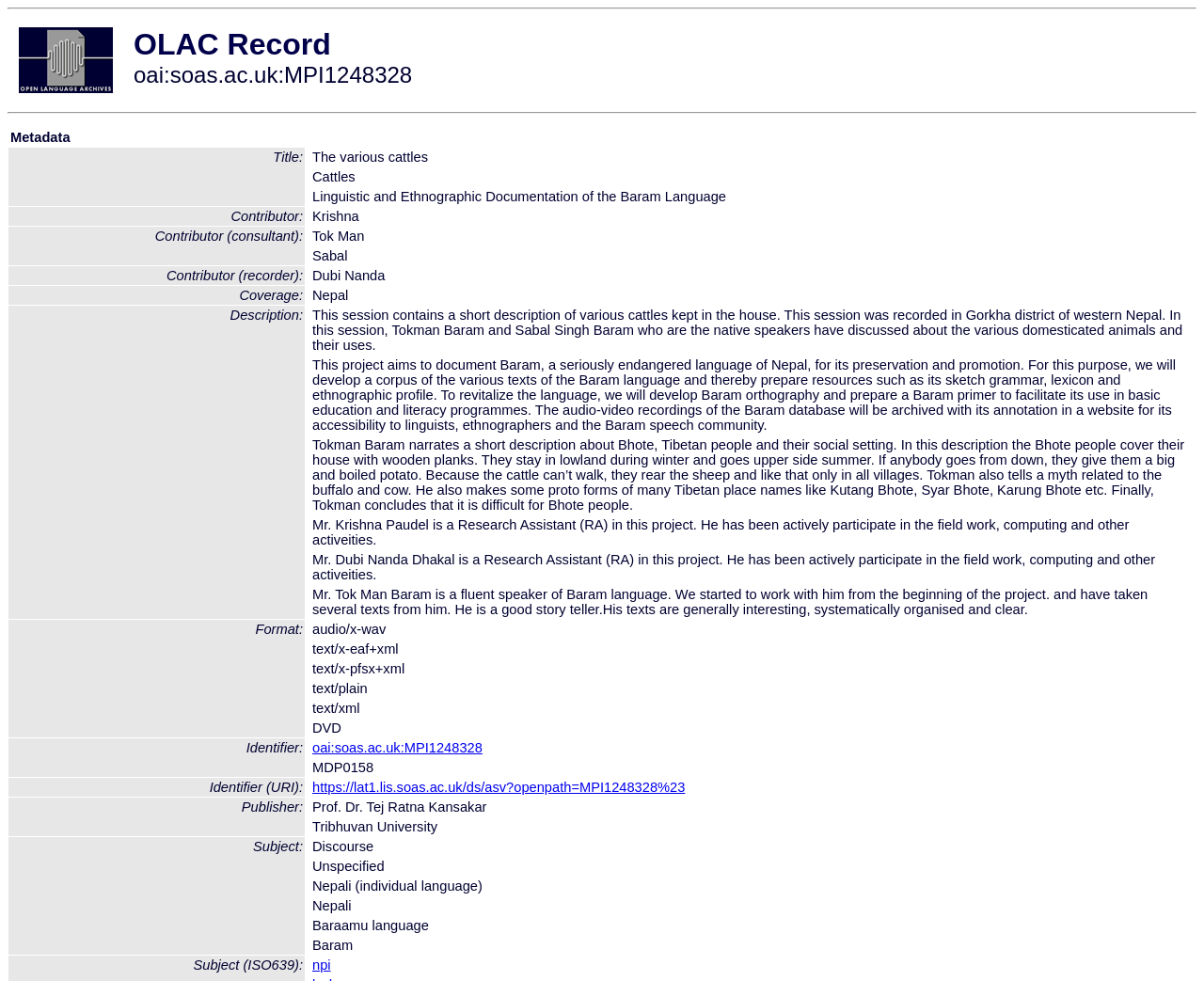Explain the contents of the webpage comprehensively.

This webpage is dedicated to the linguistic and ethnographic documentation of the Baram language. At the top, there is a horizontal separator, followed by a table with a single row containing a link and an image. The link has the text "OLAC Record oai:soas.ac.uk:MPI1248328". 

Below the table, there is another horizontal separator, followed by a section titled "Metadata". This section is divided into several rows, each containing a label and a corresponding value. The labels include "Title", "Contributor", "Contributor (consultant)", "Contributor (recorder)", "Coverage", and "Description". The values provide information about the language documentation project, such as the title, contributors, and coverage area.

The "Description" section is further divided into three paragraphs. The first paragraph describes a session where native speakers discuss various domesticated animals and their uses. The second paragraph outlines the project's goals, including the development of a corpus, sketch grammar, lexicon, and ethnographic profile. The third paragraph describes a narration by Tokman Baram about the Bhote people and their social setting.

Following the "Description" section, there are several rows containing information about the project's research assistants and consultants, including their roles and contributions. The webpage also lists the formats of the audio and text files associated with the project, including audio/x-wav, text/x-eaf+xml, and text/plain.

At the bottom of the page, there is a final row containing an identifier for the OLAC record. Overall, the webpage provides a detailed overview of the linguistic and ethnographic documentation project for the Baram language.